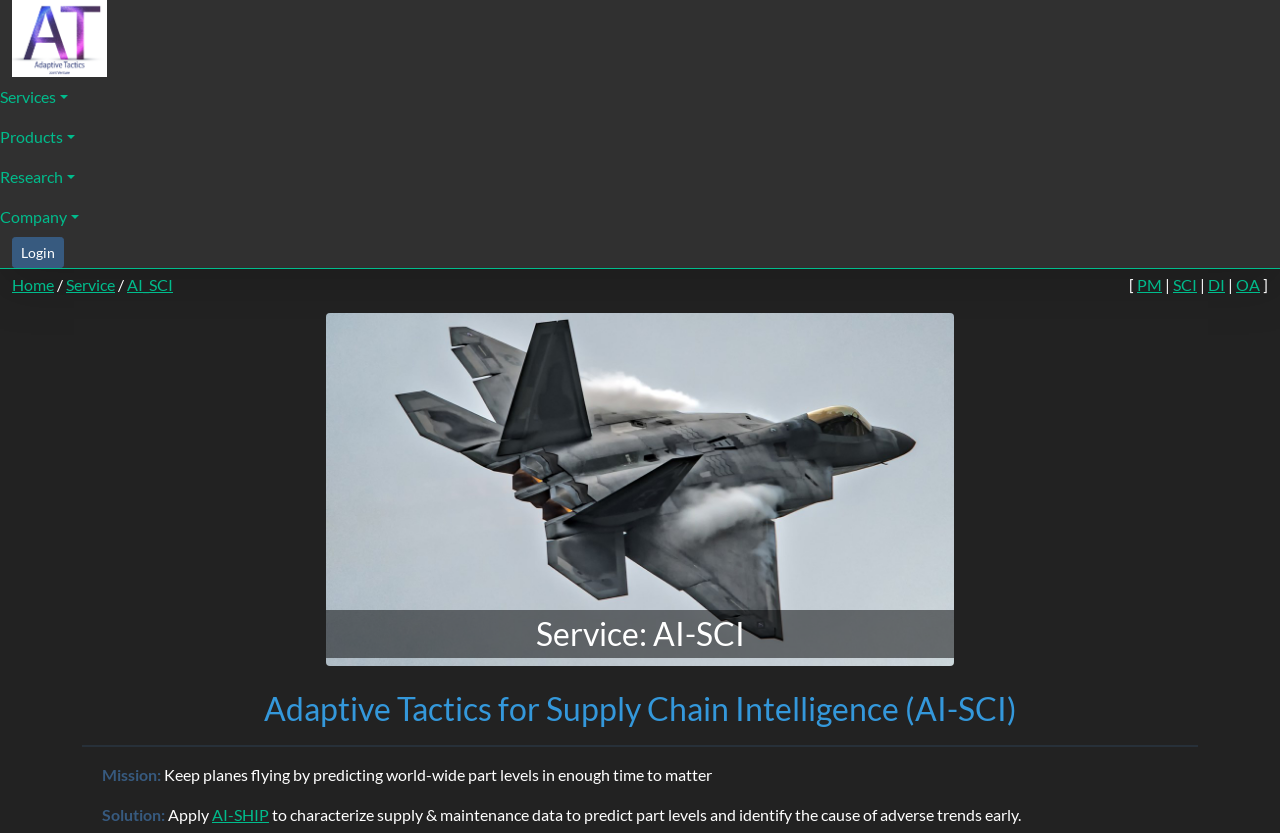Please predict the bounding box coordinates of the element's region where a click is necessary to complete the following instruction: "Click the Login link". The coordinates should be represented by four float numbers between 0 and 1, i.e., [left, top, right, bottom].

[0.009, 0.285, 0.05, 0.322]